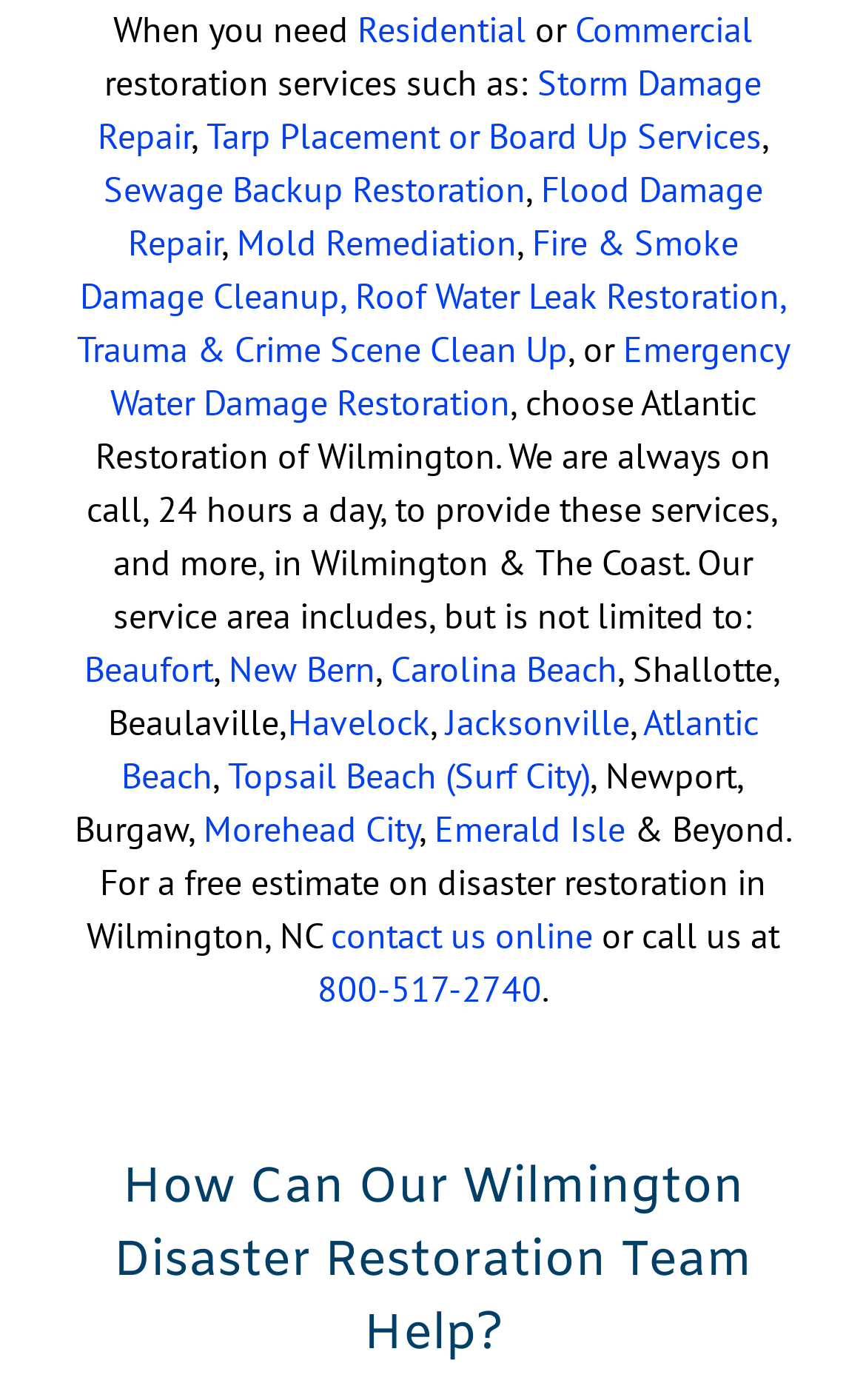What areas does Atlantic Restoration of Wilmington serve? Refer to the image and provide a one-word or short phrase answer.

Wilmington and surrounding areas